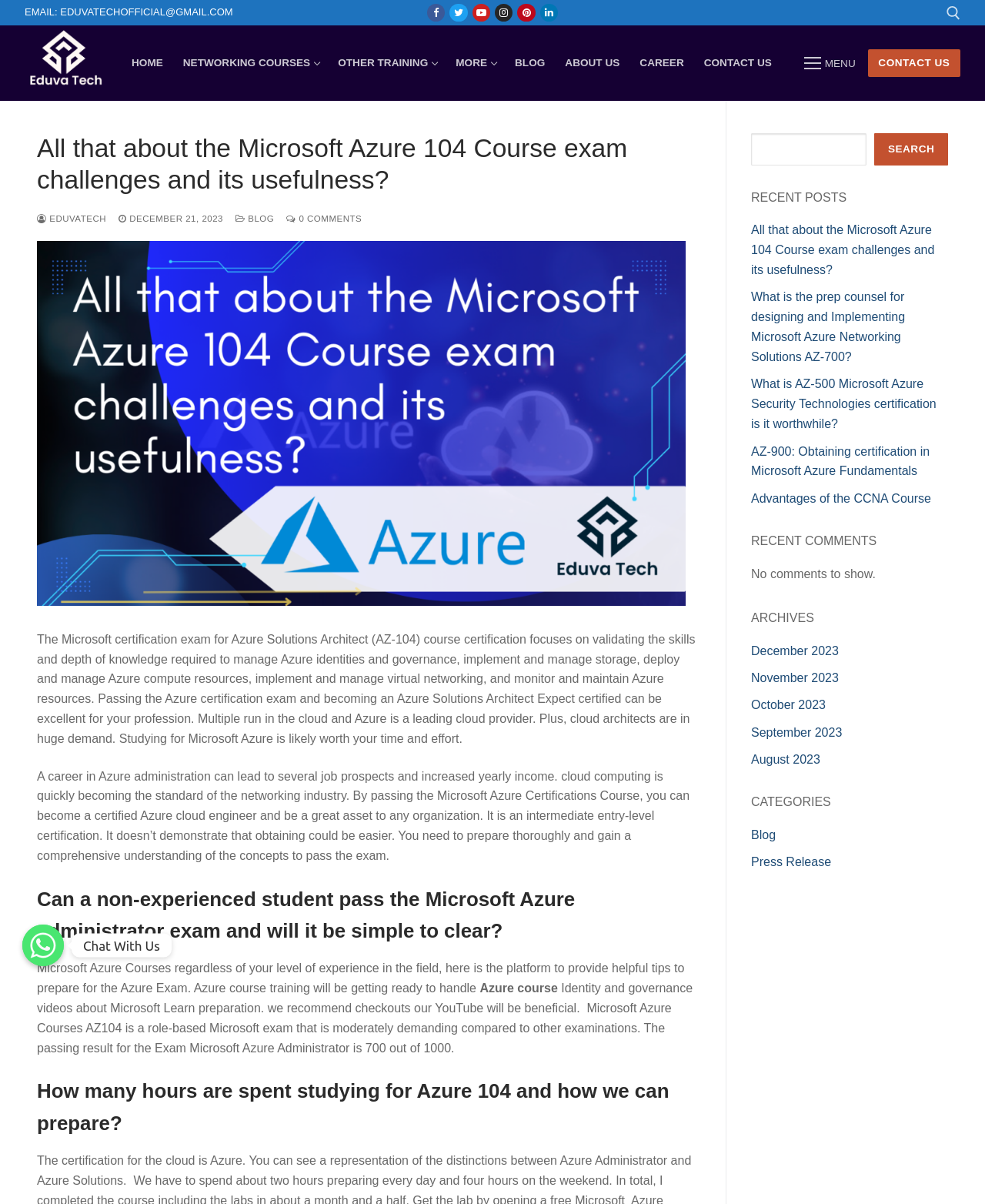Please identify the bounding box coordinates of the element I should click to complete this instruction: 'Search for something'. The coordinates should be given as four float numbers between 0 and 1, like this: [left, top, right, bottom].

[0.767, 0.051, 0.986, 0.102]